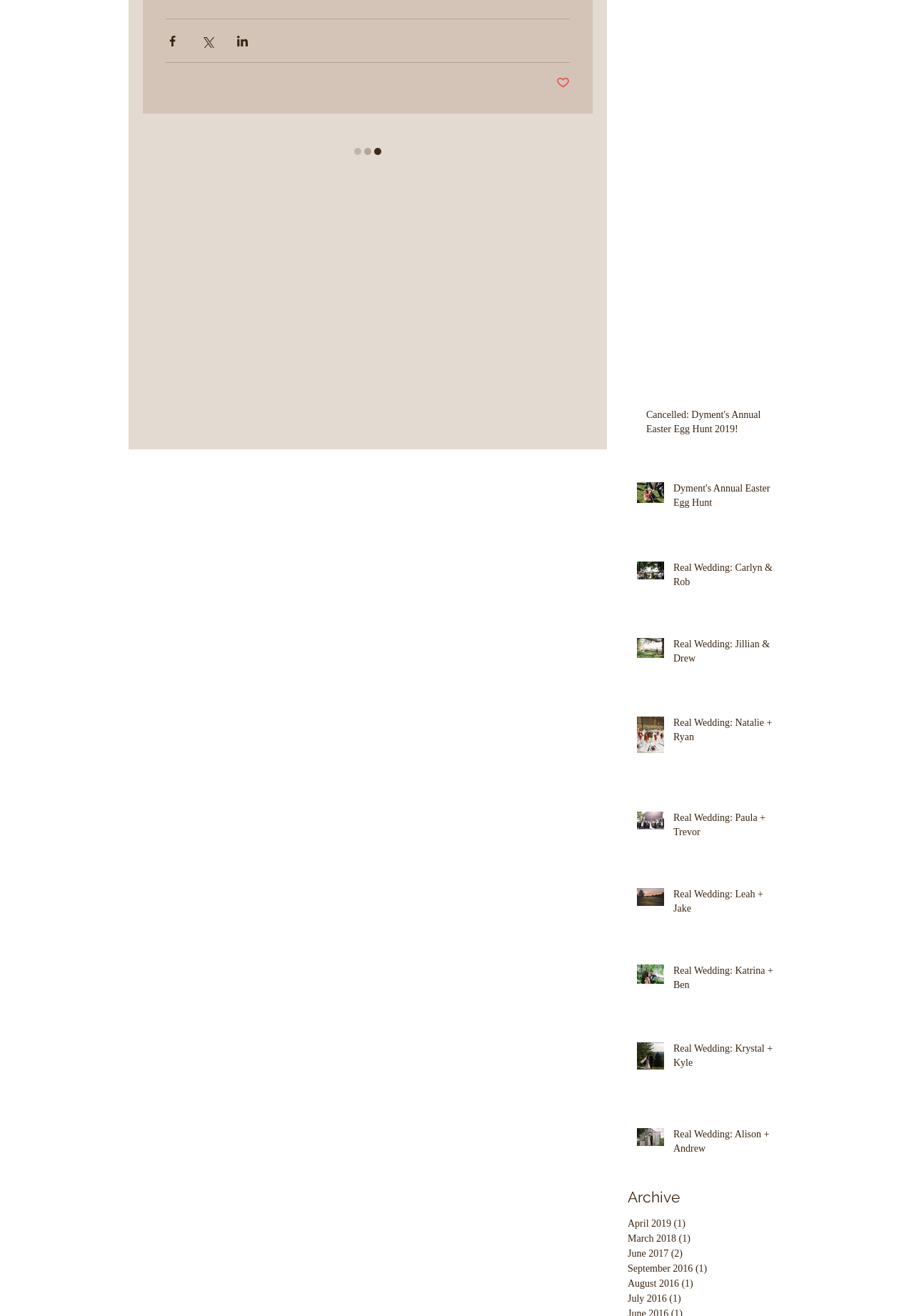What is the function of the 'Archive' section?
Using the visual information, reply with a single word or short phrase.

Access past posts